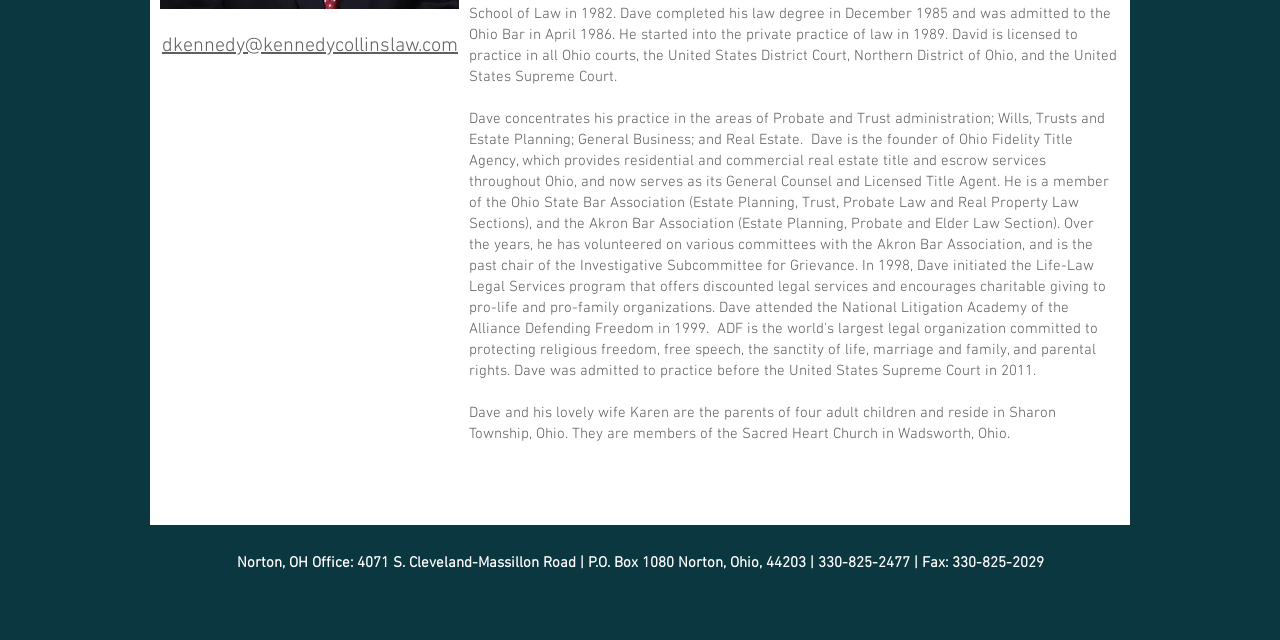Determine the bounding box of the UI element mentioned here: "title="Ante Meter Group Co., Ltd."". The coordinates must be in the format [left, top, right, bottom] with values ranging from 0 to 1.

None